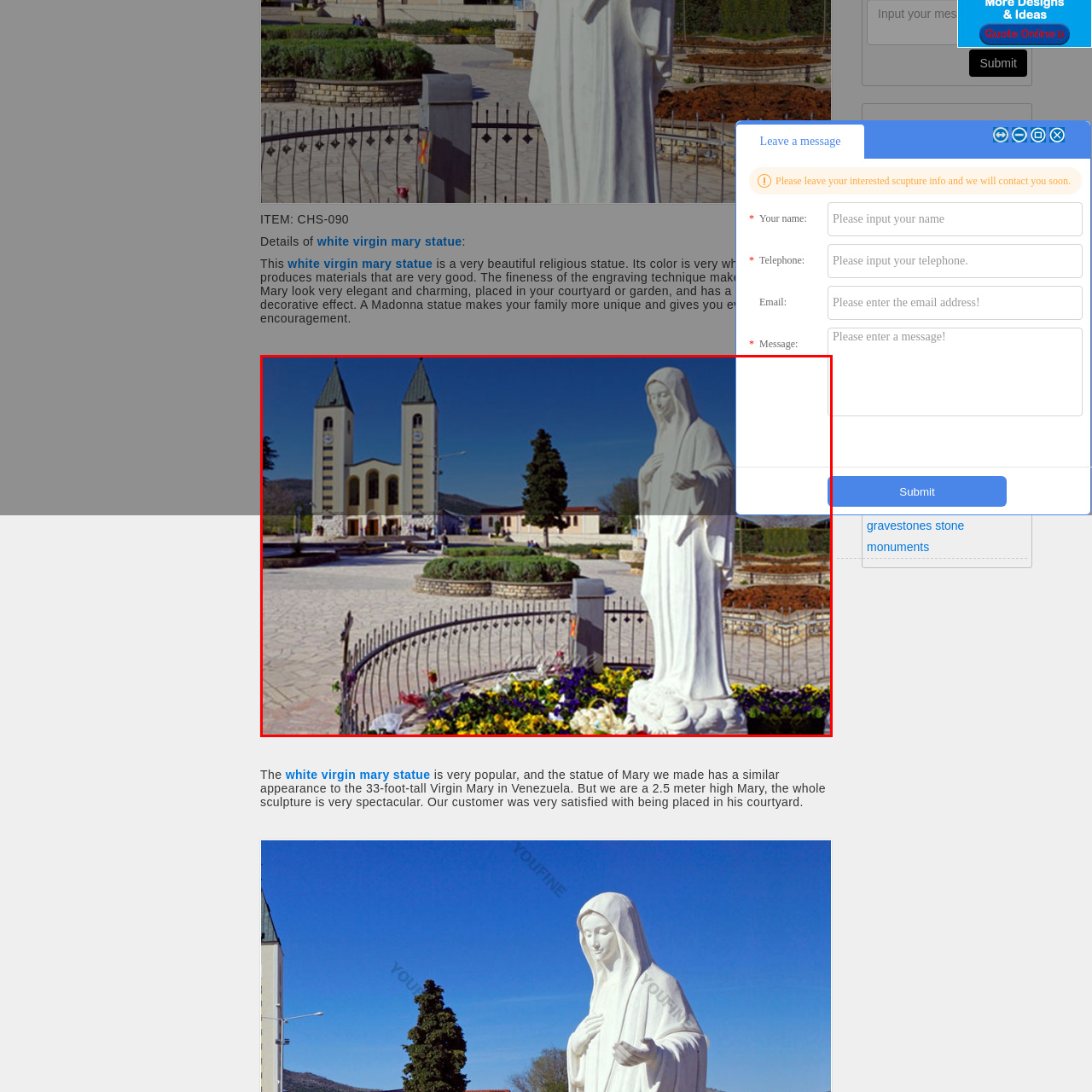What surrounds the circular garden?
Study the image framed by the red bounding box and answer the question in detail, relying on the visual clues provided.

The caption explicitly states that the circular garden is bordered by an ornamental fence, which serves to emphasize the statue's significance as a focal point in the serene surroundings.